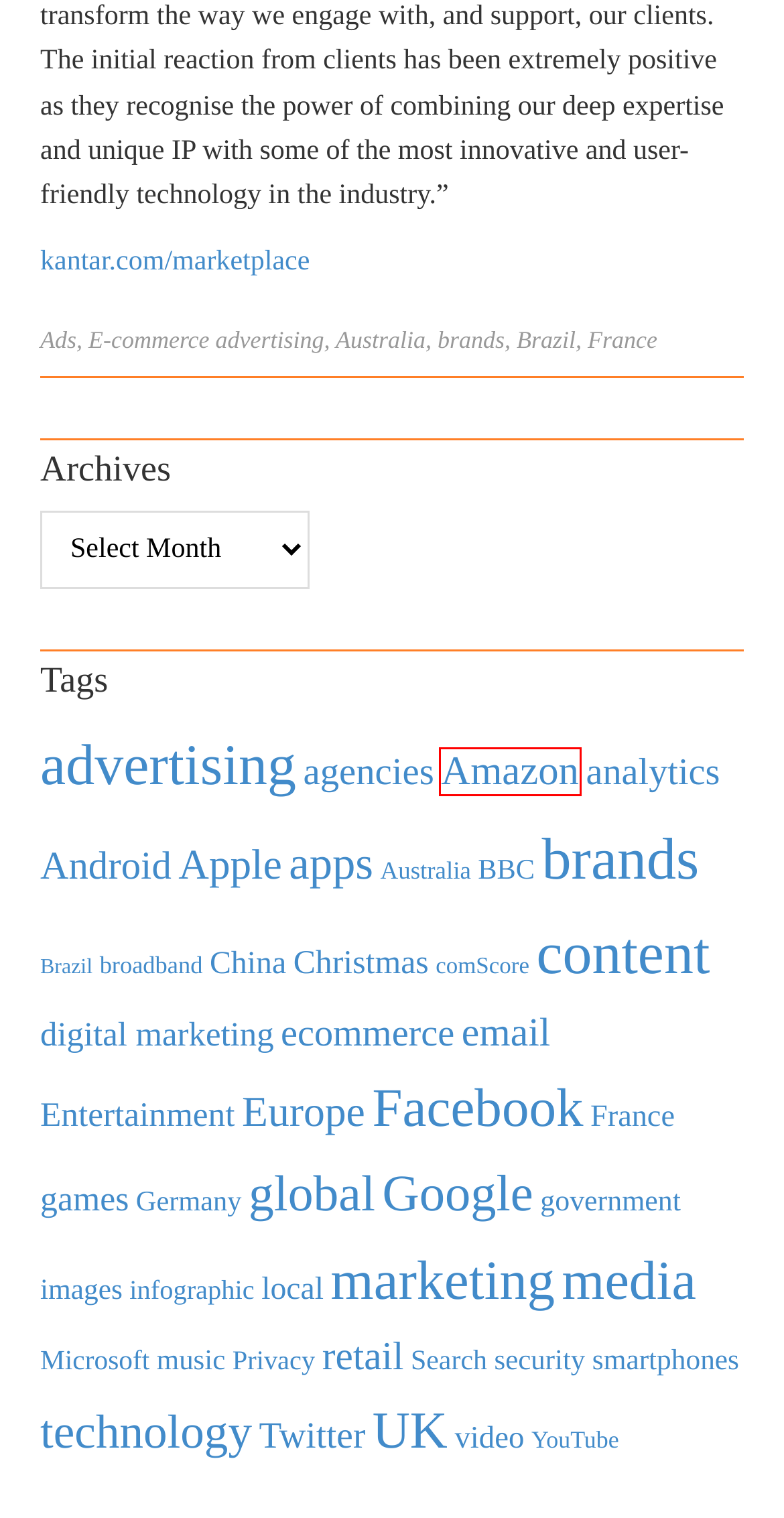You are presented with a screenshot of a webpage containing a red bounding box around an element. Determine which webpage description best describes the new webpage after clicking on the highlighted element. Here are the candidates:
A. marketing Archives - Netimperative
B. advertising Archives - Netimperative
C. Facebook Archives - Netimperative
D. Europe Archives - Netimperative
E. Apple Archives - Netimperative
F. digital marketing Archives - Netimperative
G. France Archives - Netimperative
H. Amazon Archives - Netimperative

H